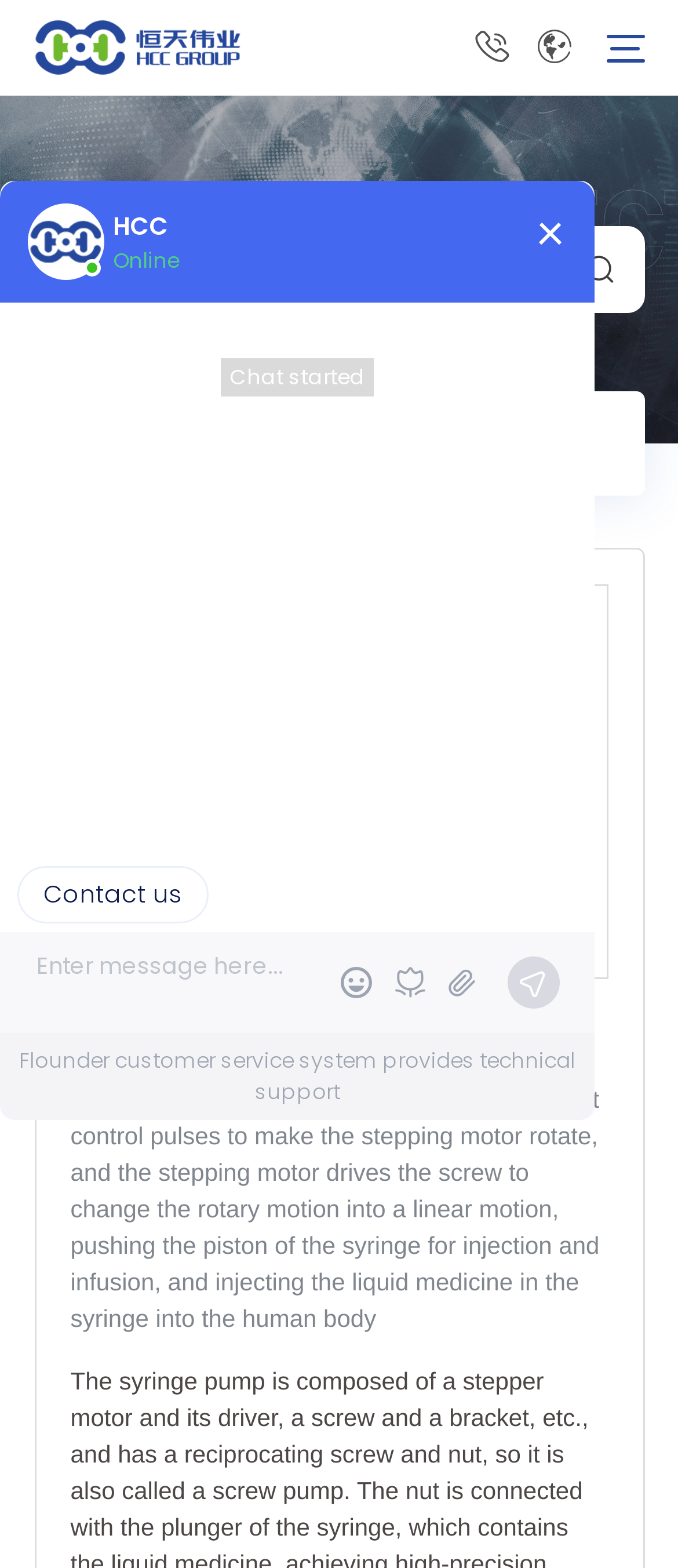Is the webpage about a medical device?
Using the information presented in the image, please offer a detailed response to the question.

I found that the webpage is about a medical device by looking at the image and description of the medical syringe pump, which is a medical device used for injection and infusion.